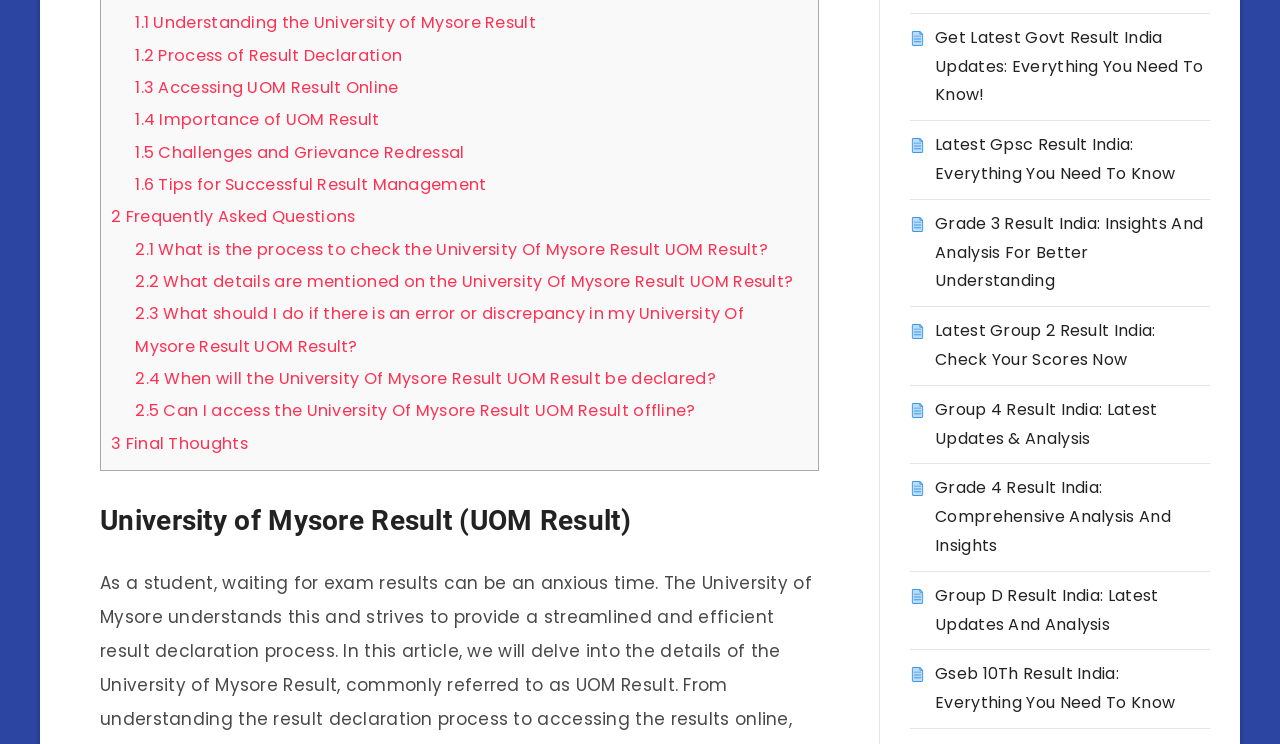Use a single word or phrase to answer this question: 
Are there any external links on this webpage?

Yes